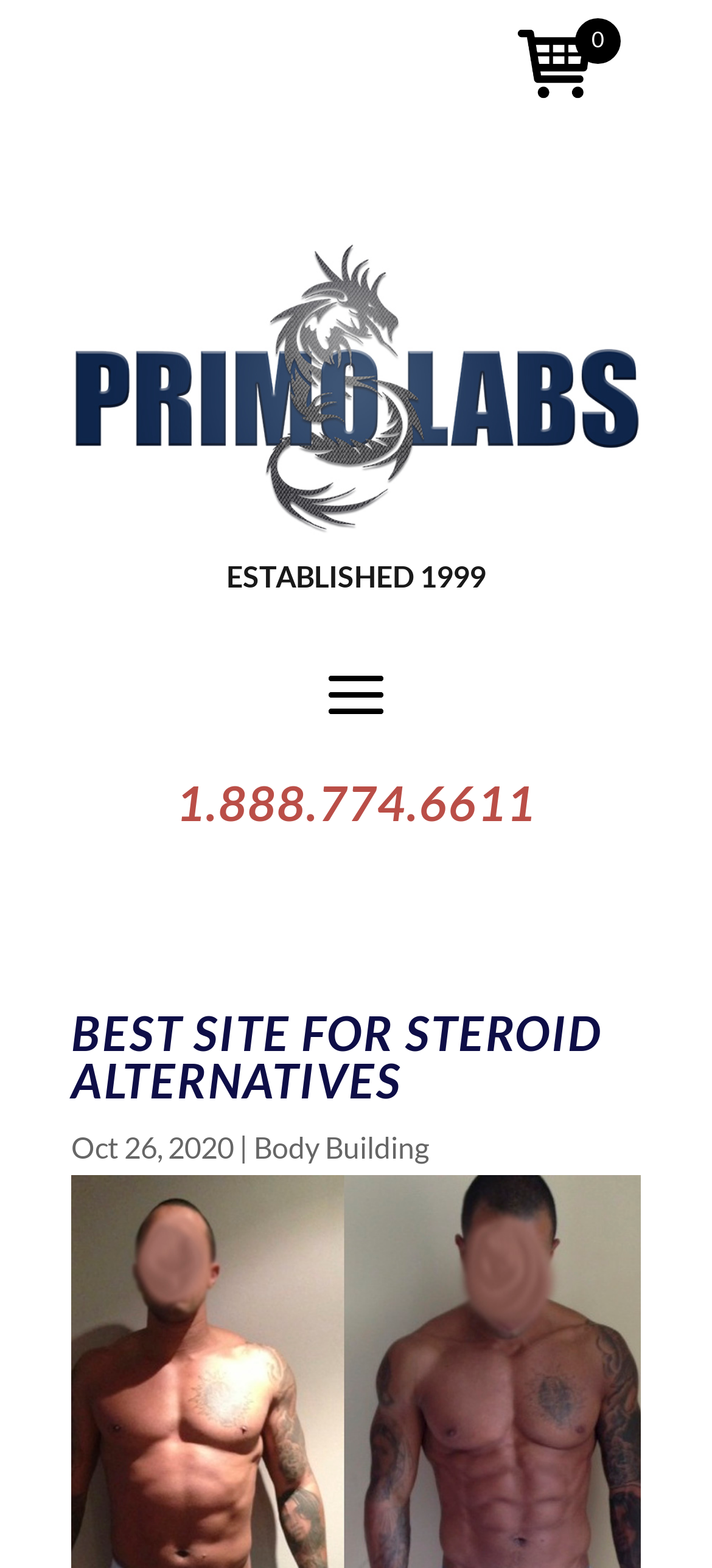What is the phone number on the webpage?
Examine the webpage screenshot and provide an in-depth answer to the question.

The phone number can be found in the heading '1.888.774.6611' which is located at the top of the webpage, and it is also a link.